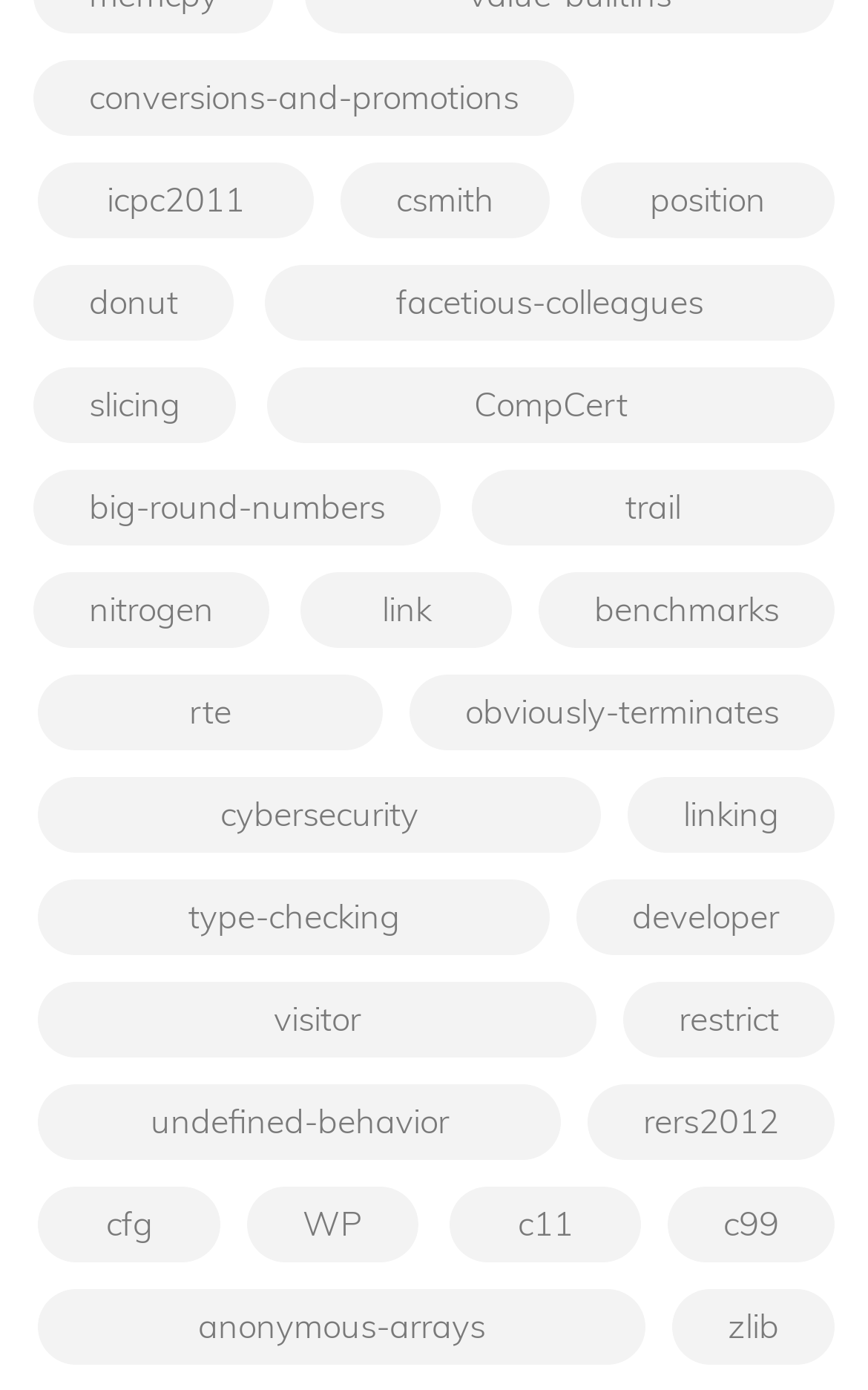Please analyze the image and give a detailed answer to the question:
What is the longest link text on the webpage?

I compared the length of all link text elements and found that 'facetious-colleagues' is the longest link text on the webpage.